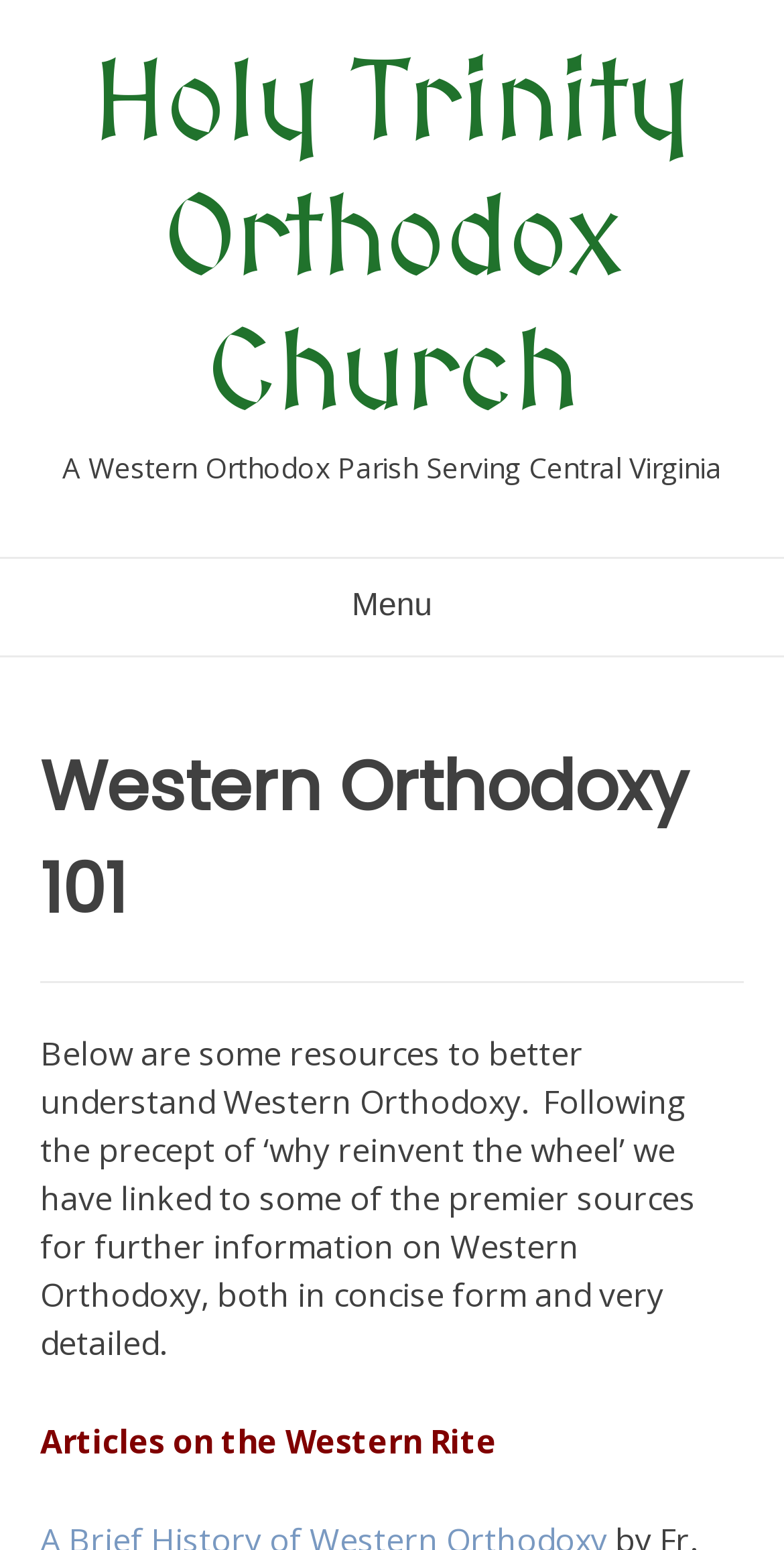Given the description: "here", determine the bounding box coordinates of the UI element. The coordinates should be formatted as four float numbers between 0 and 1, [left, top, right, bottom].

None